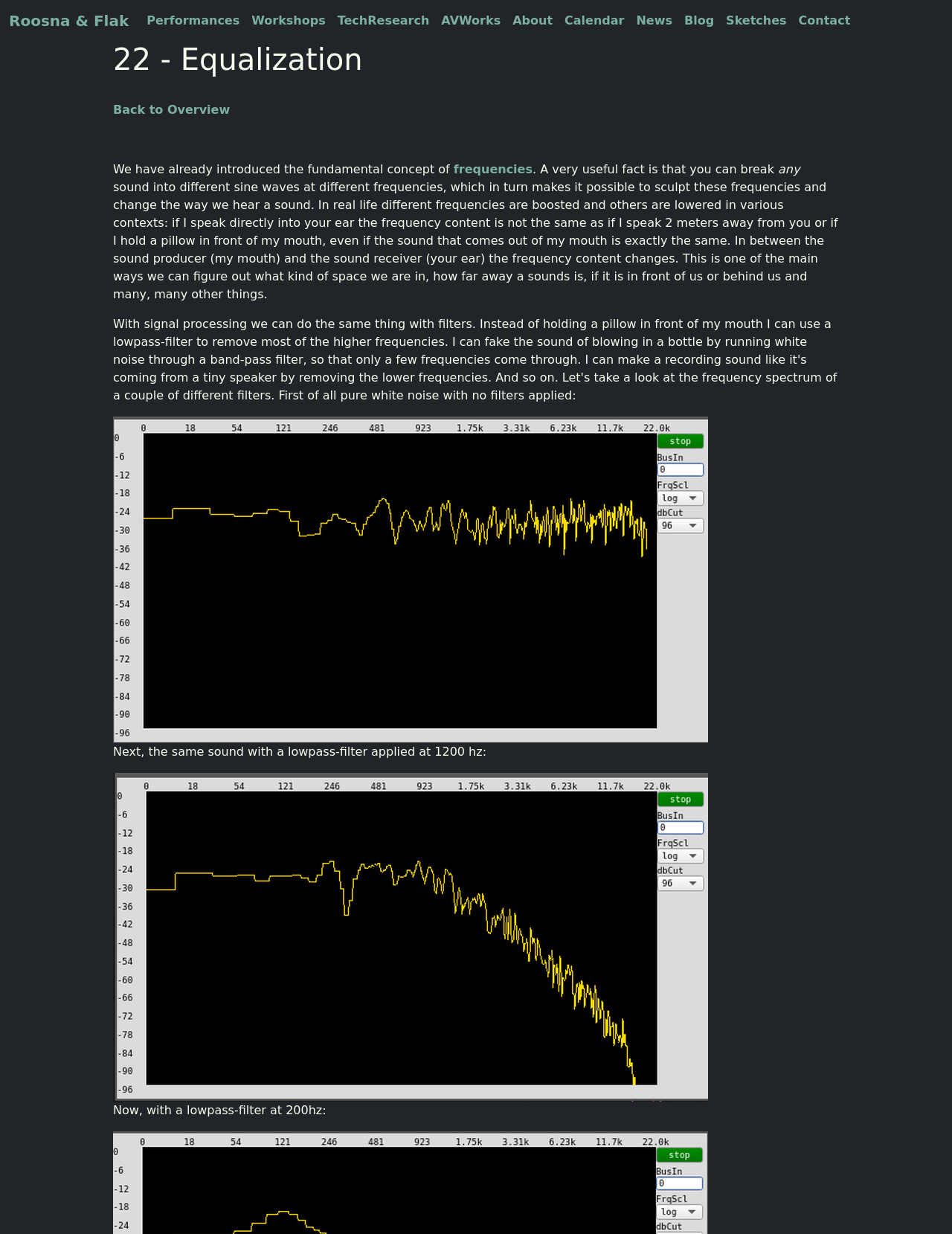Provide your answer in a single word or phrase: 
What is the frequency of the lowpass-filter applied in the second example?

1200 hz